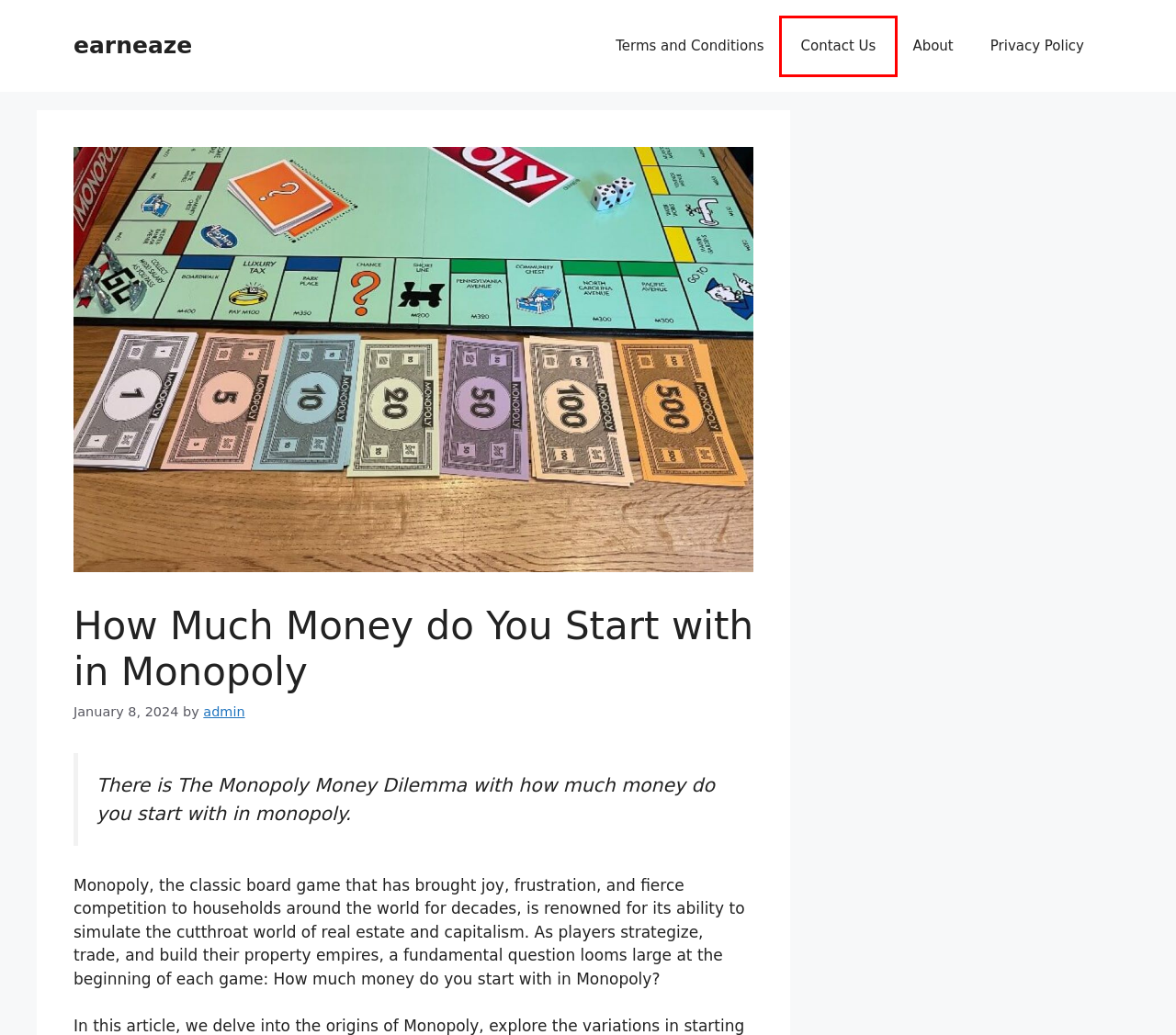Look at the given screenshot of a webpage with a red rectangle bounding box around a UI element. Pick the description that best matches the new webpage after clicking the element highlighted. The descriptions are:
A. Terms and Conditions - earneaze
B. earneaze - Empowering Your Financial Future
C. Contact Us - earneaze
D. About - earneaze
E. Privacy Policy - earneaze
F. admin - earneaze
G. Why is Personal Finance Dependent Upon your Behavior - earneaze
H. Finance and Business - earneaze

C